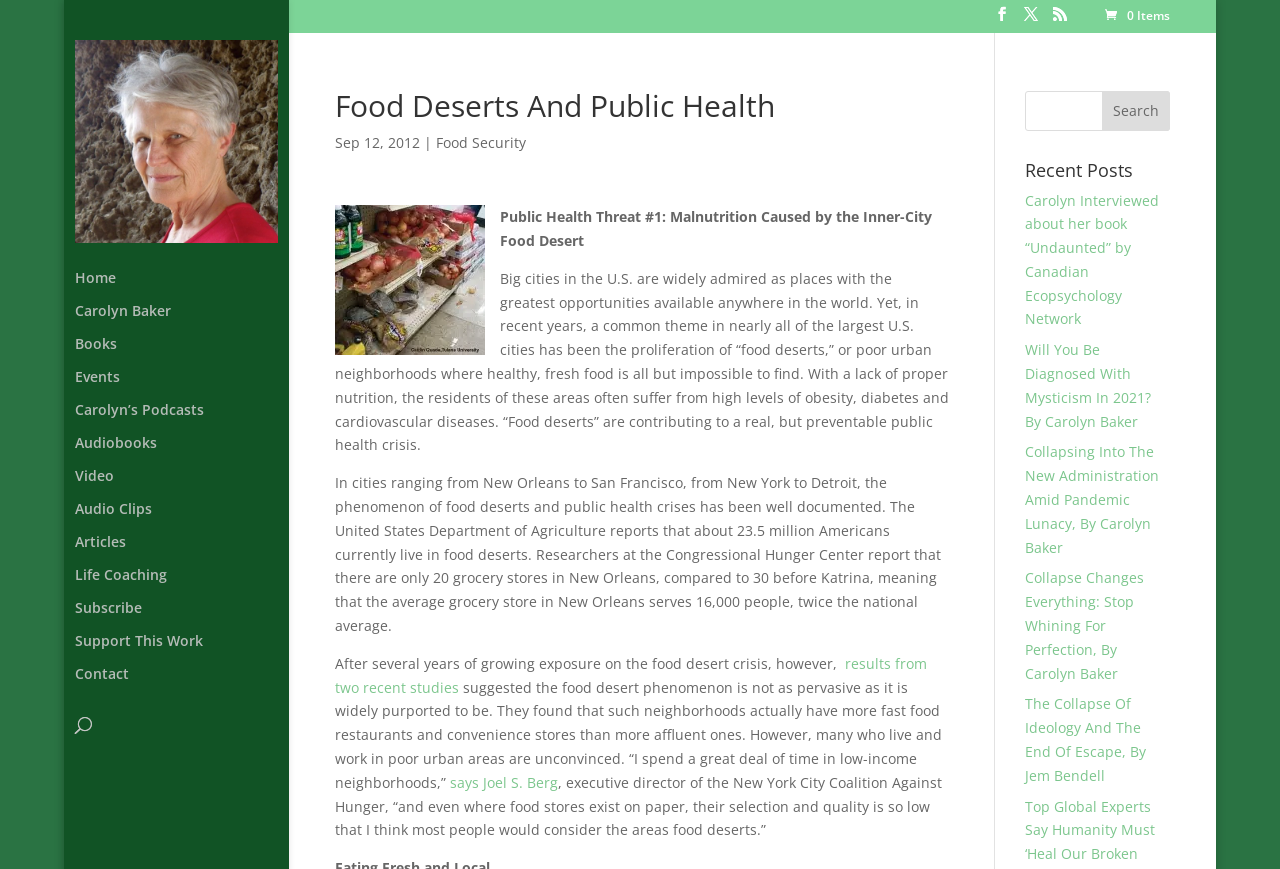How many Americans live in food deserts?
Look at the image and answer the question with a single word or phrase.

23.5 million